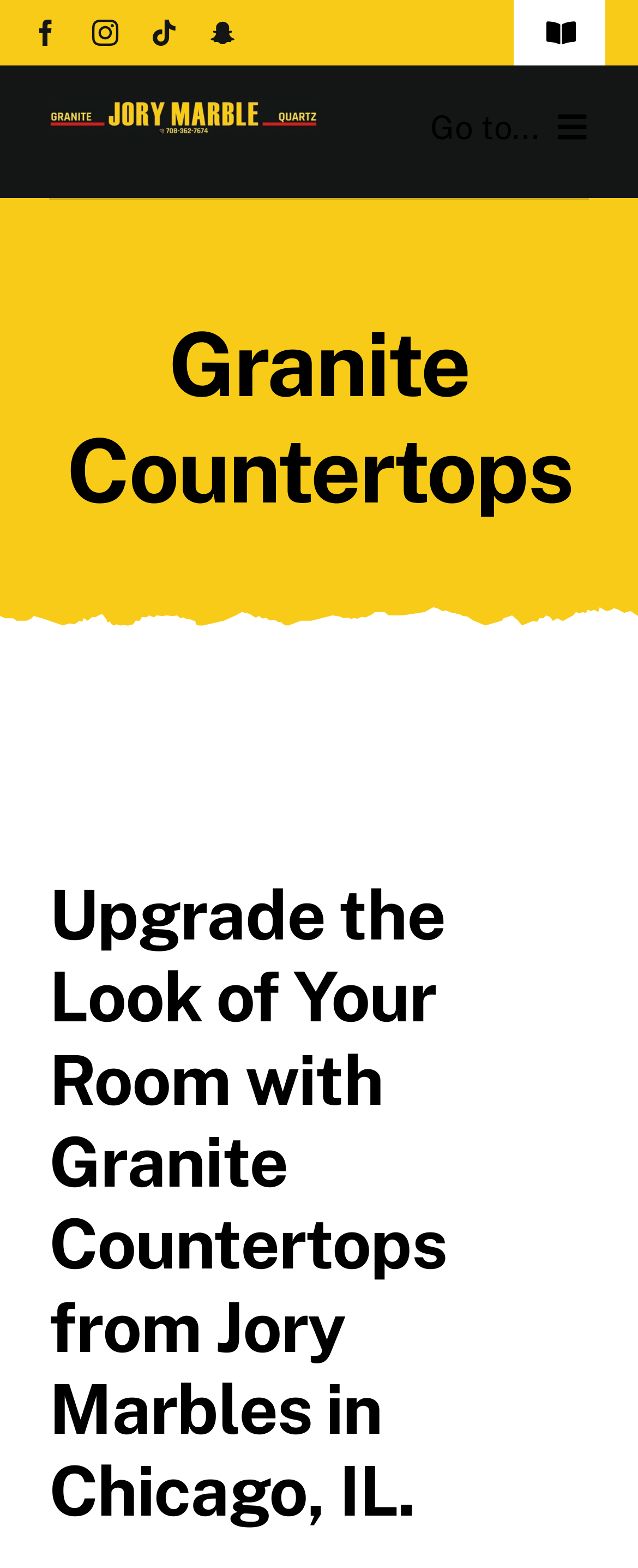Point out the bounding box coordinates of the section to click in order to follow this instruction: "Click the Facebook link".

[0.051, 0.013, 0.093, 0.029]